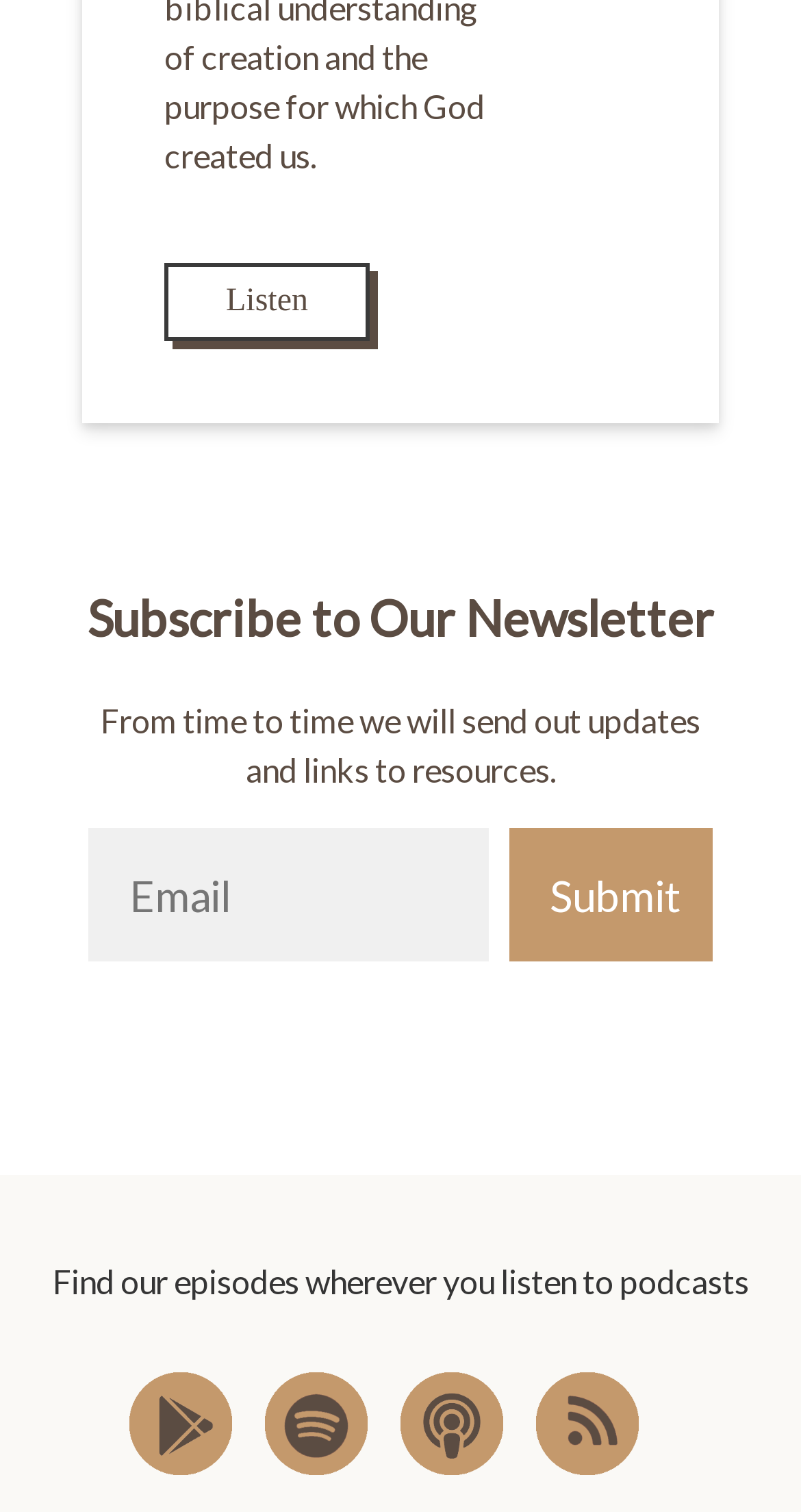What is the newsletter used for?
Look at the screenshot and give a one-word or phrase answer.

Send updates and resources